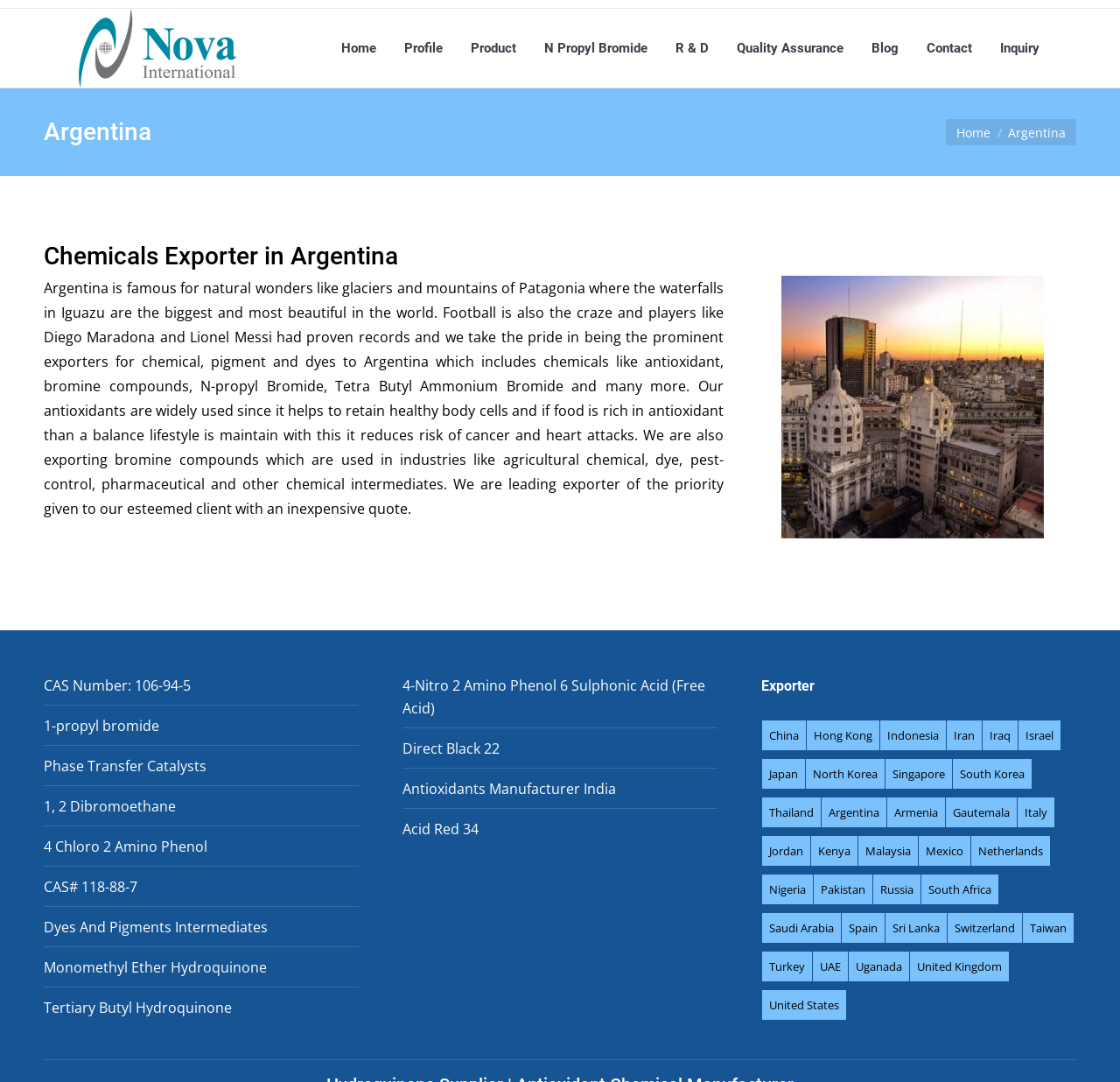What is the type of catalyst mentioned on the webpage?
Please look at the screenshot and answer using one word or phrase.

Phase Transfer Catalysts